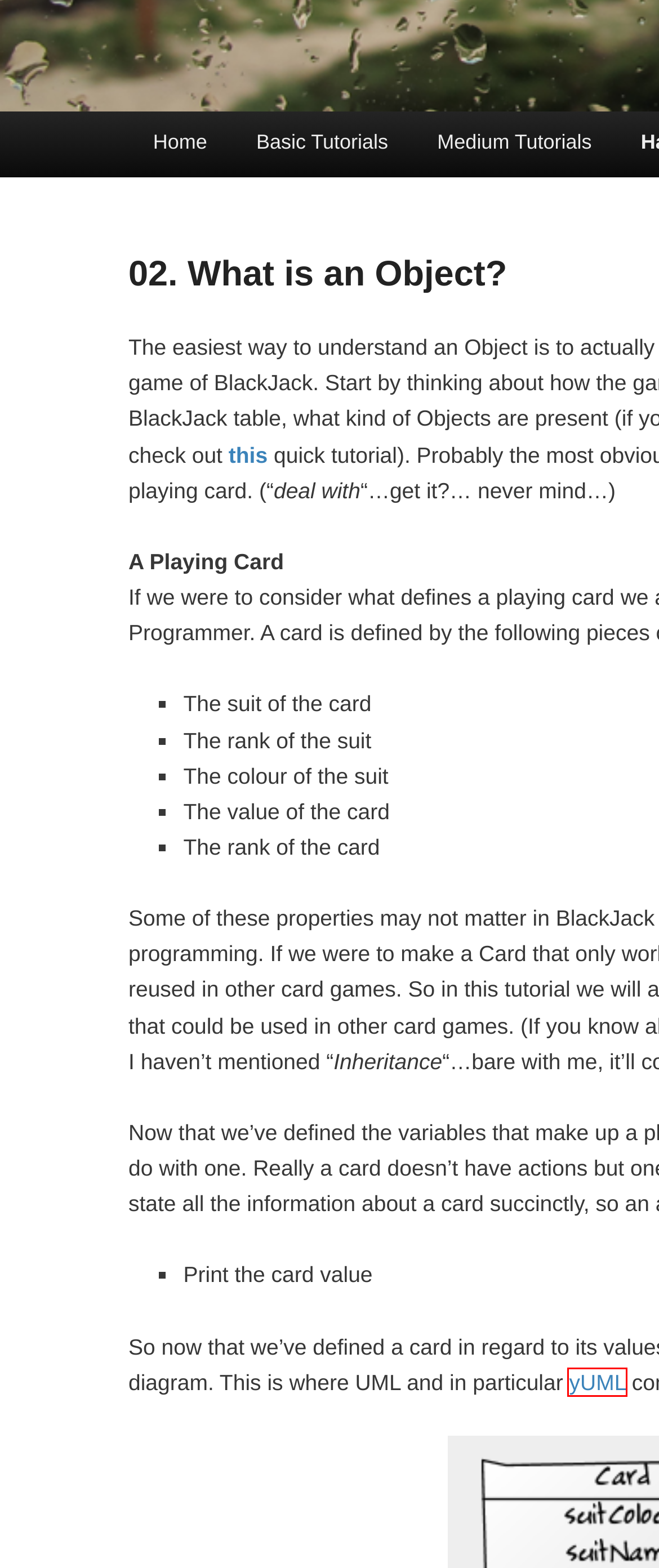Given a screenshot of a webpage with a red bounding box, please pick the webpage description that best fits the new webpage after clicking the element inside the bounding box. Here are the candidates:
A. 12. Encapsulation | Mr. Cruwys
B. Medium Tutorials | Mr. Cruwys
C. 19. The final methods | Mr. Cruwys
D. 11. The “Deck” class | Mr. Cruwys
E. Basic Tutorials | Mr. Cruwys
F. Create UML diagrams online in seconds, no special tools needed.
G. 04. OO Programming | Mr. Cruwys
H. 07. From UML to code | Mr. Cruwys

F